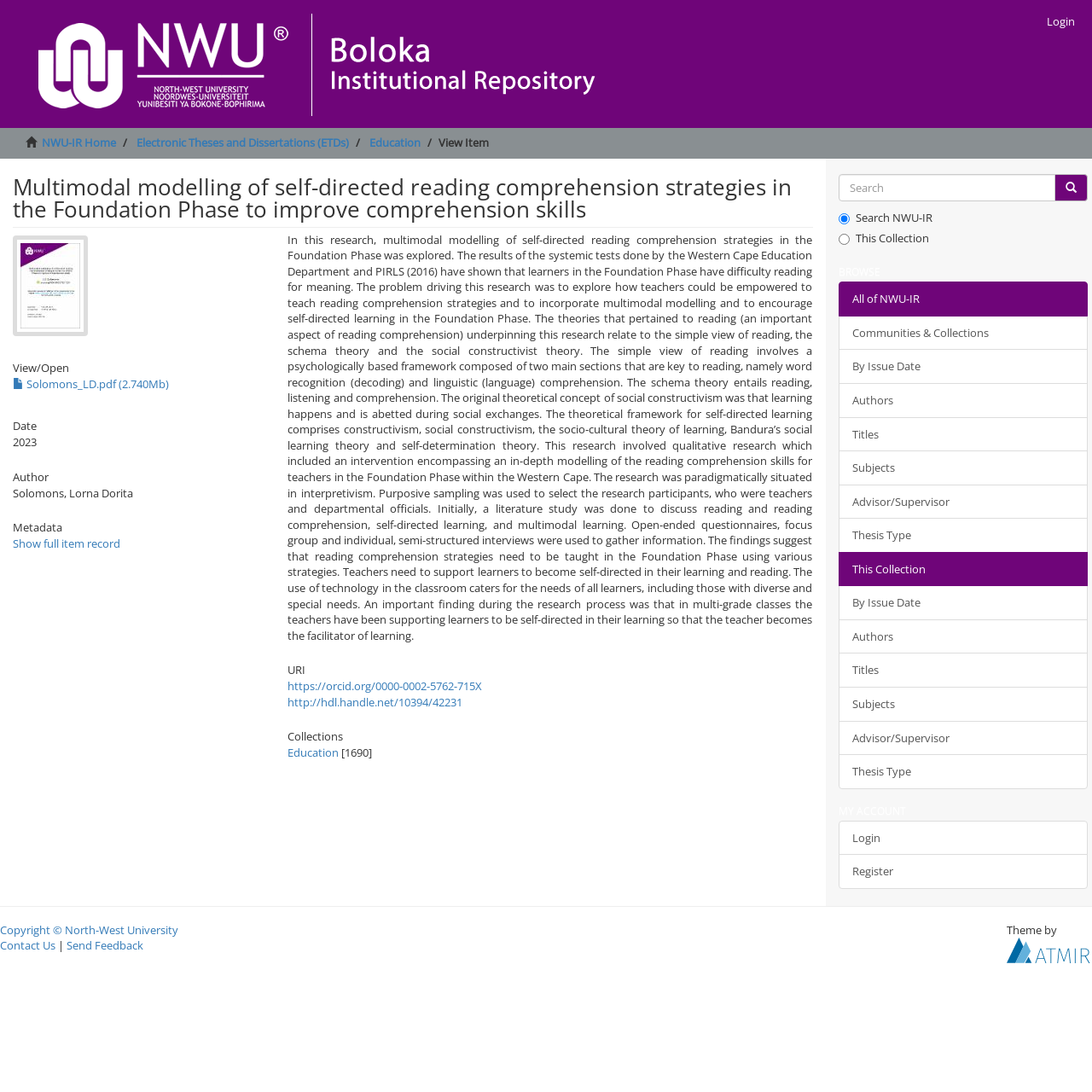Identify the bounding box coordinates of the section that should be clicked to achieve the task described: "View the item".

[0.402, 0.123, 0.448, 0.138]